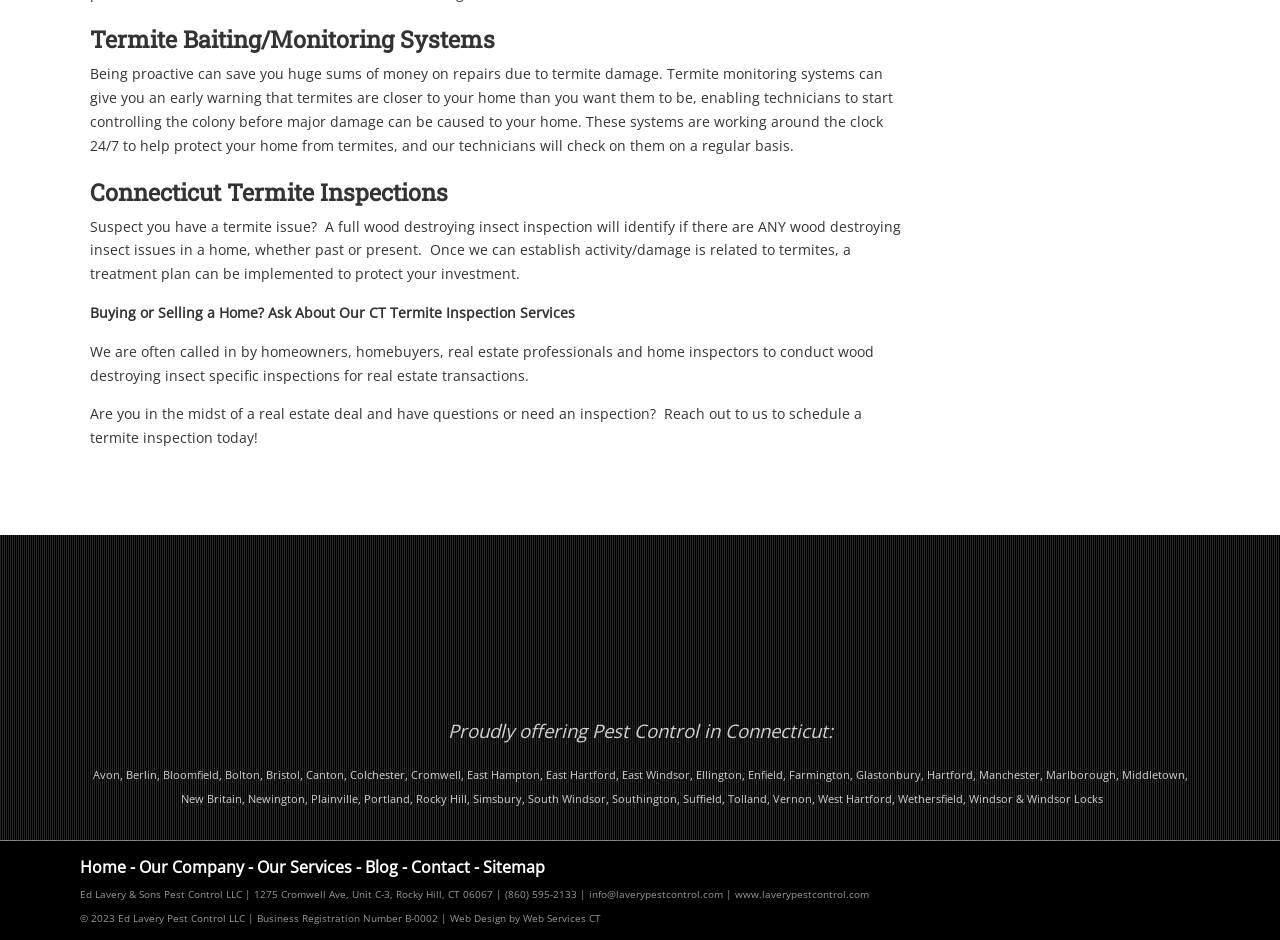What is the main topic of this webpage?
Could you answer the question with a detailed and thorough explanation?

Based on the headings and text content, it is clear that the main topic of this webpage is termite control, specifically termite baiting and monitoring systems, inspections, and related services.